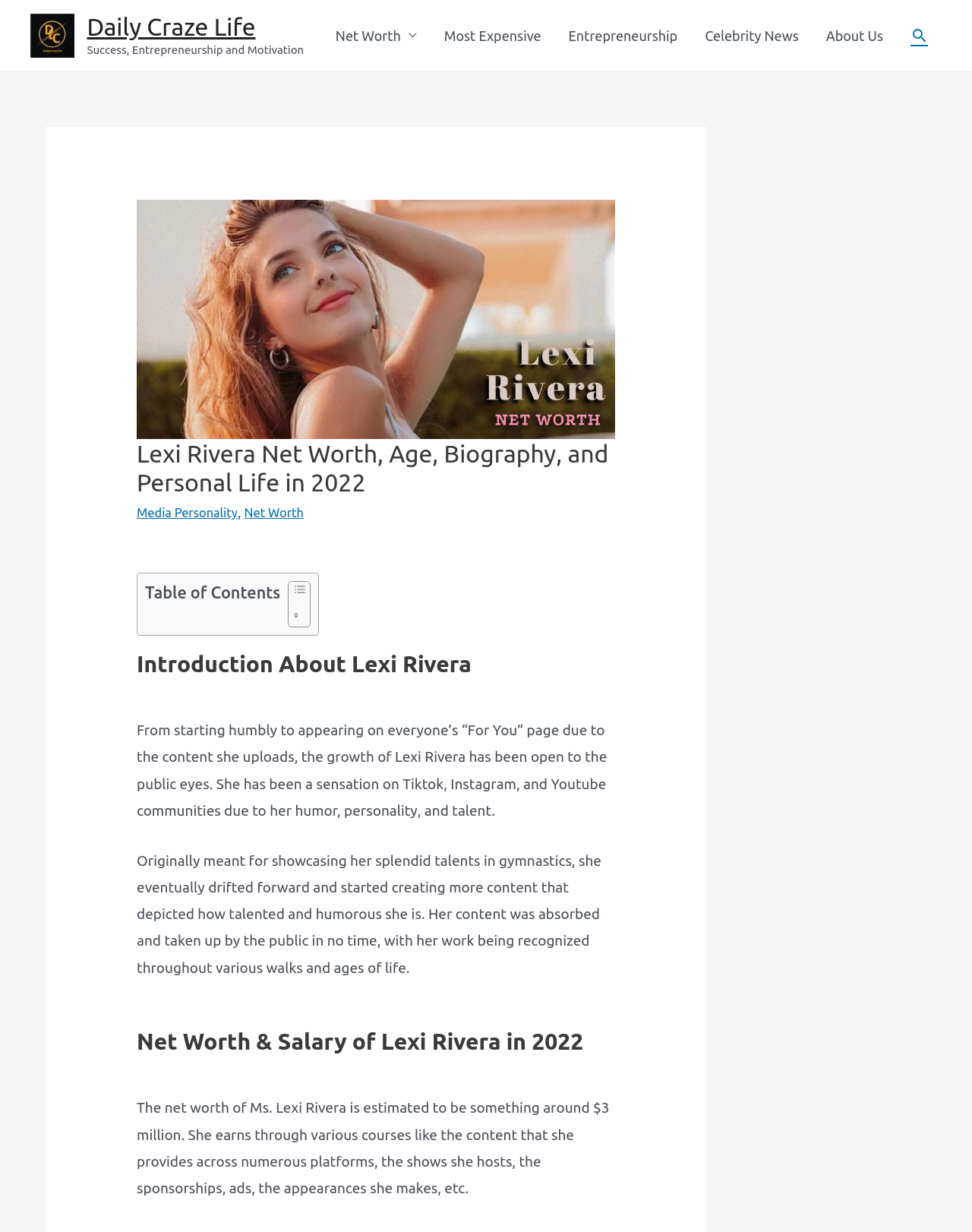Identify the main title of the webpage and generate its text content.

Lexi Rivera Net Worth, Age, Biography, and Personal Life in 2022